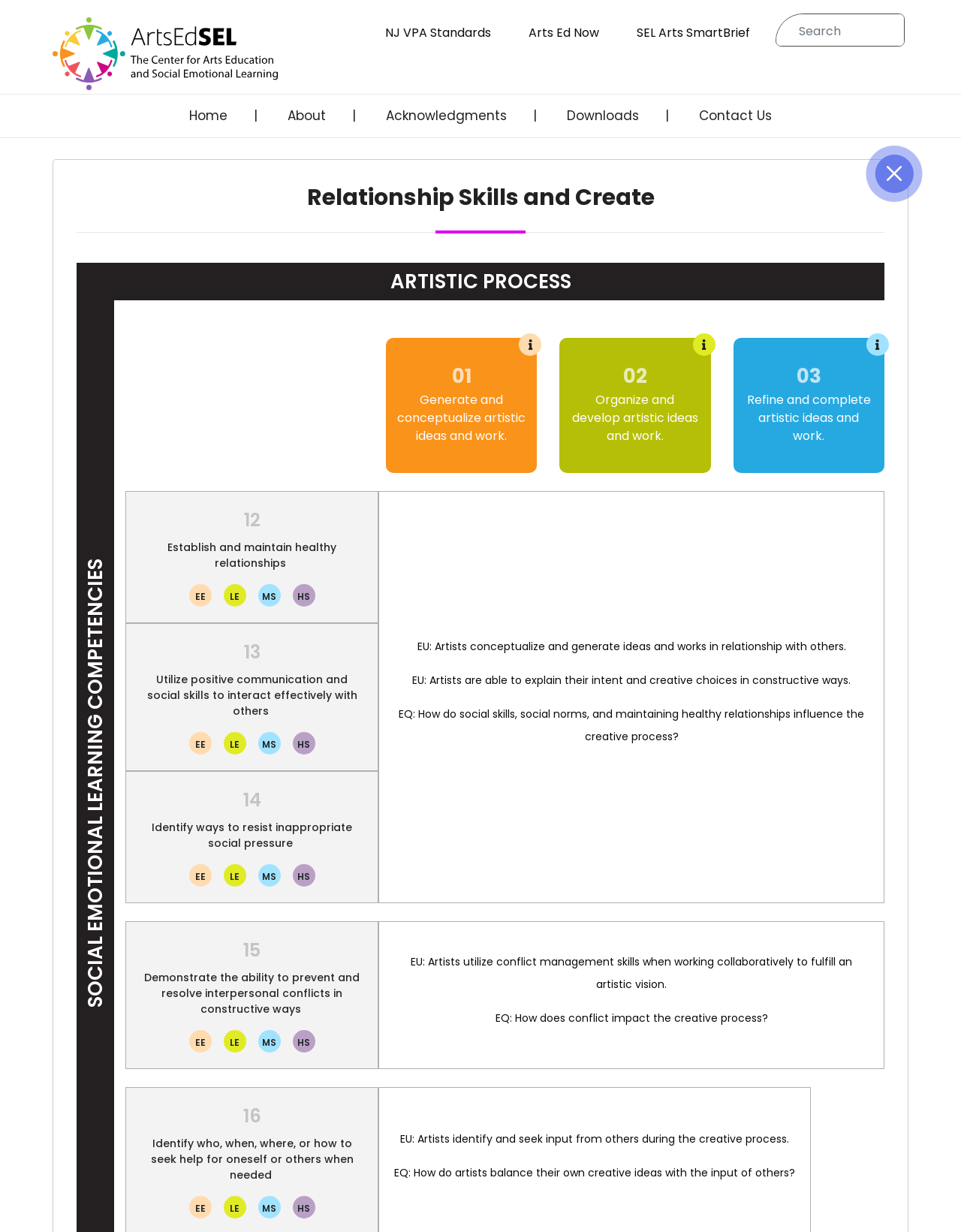Locate the bounding box coordinates of the clickable element to fulfill the following instruction: "View NJ VPA Standards". Provide the coordinates as four float numbers between 0 and 1 in the format [left, top, right, bottom].

[0.388, 0.014, 0.523, 0.039]